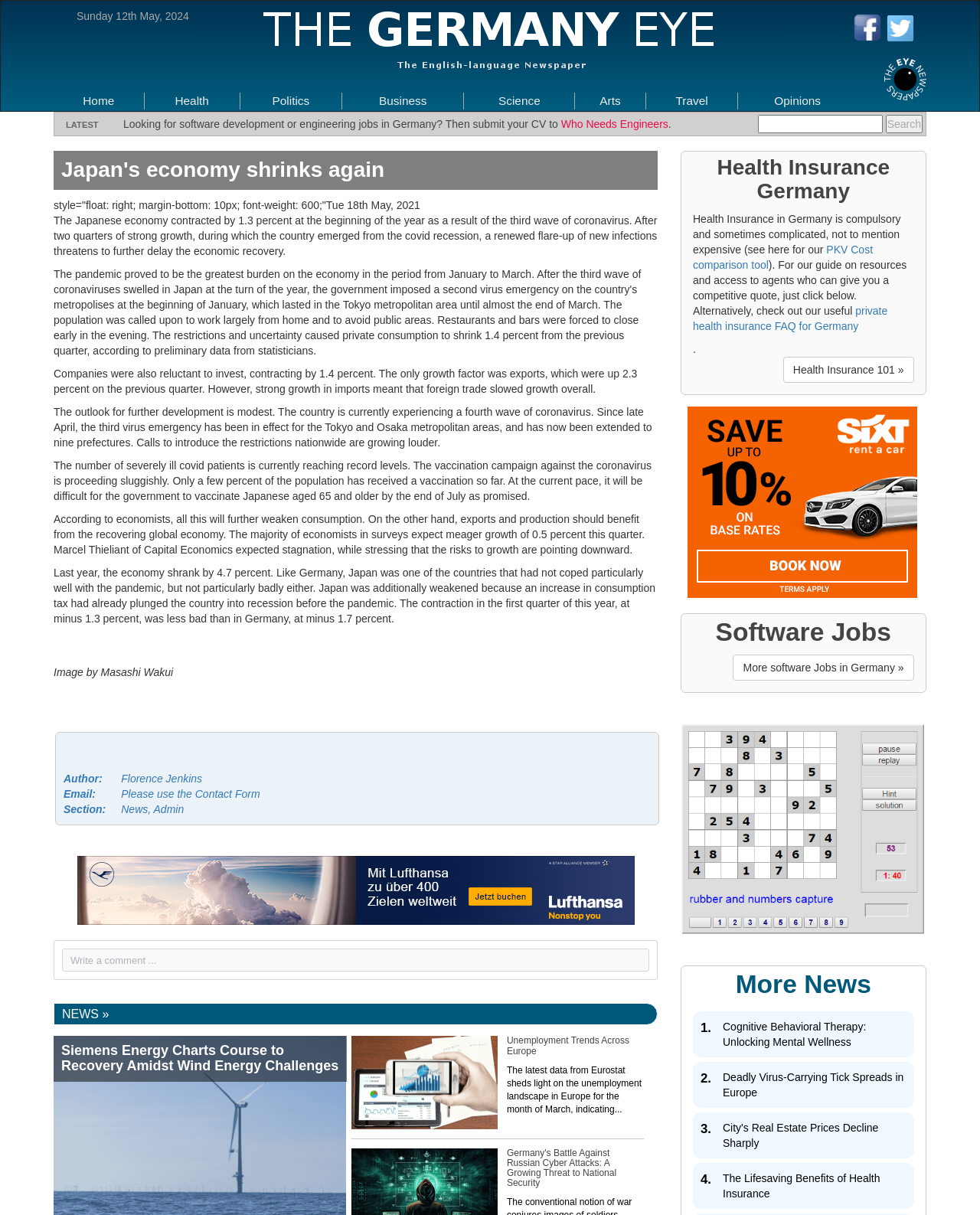Create an elaborate caption that covers all aspects of the webpage.

The webpage is about Japan's economy, with a focus on its recent contraction. At the top, there is a date "Sunday 12th May, 2024" and a link to "The Germany Eye" with an accompanying image. Below this, there are several links to different sections of the website, including "Home", "Health", "Politics", "Business", "Science", "Arts", "Travel", and "Opinions".

The main article is titled "Japan's economy shrinks again" and is accompanied by a heading with the same text. The article discusses the contraction of Japan's economy, citing the impact of the third wave of coronavirus and the country's vaccination campaign. There are several paragraphs of text, with accompanying images and links to related articles.

To the right of the main article, there is a section with a heading "LATEST" and a link to "Who Needs Engineers". Below this, there is a search bar and a button labeled "Search".

Further down the page, there are several other articles and links, including one about unemployment trends in Europe, another about Germany's battle against Russian cyber attacks, and a section about health insurance in Germany. There are also links to software jobs and a daily Sudoku puzzle.

At the bottom of the page, there is a section with a heading "More News" and a link to additional news articles.